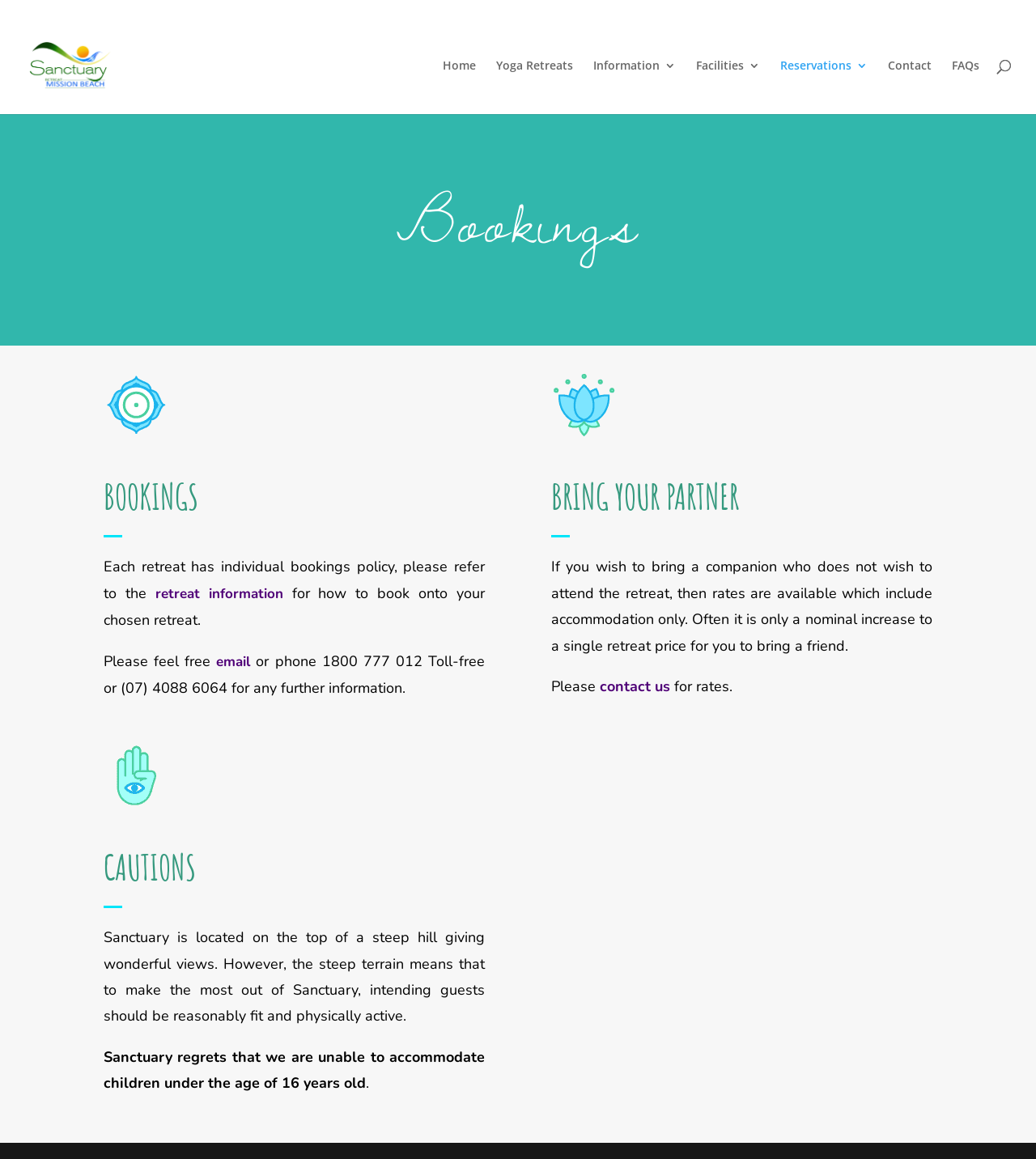Using the details in the image, give a detailed response to the question below:
How can I get more information about a retreat?

According to the webpage, each retreat has an individual bookings policy, and I can refer to the retreat information to learn more about how to book onto my chosen retreat.